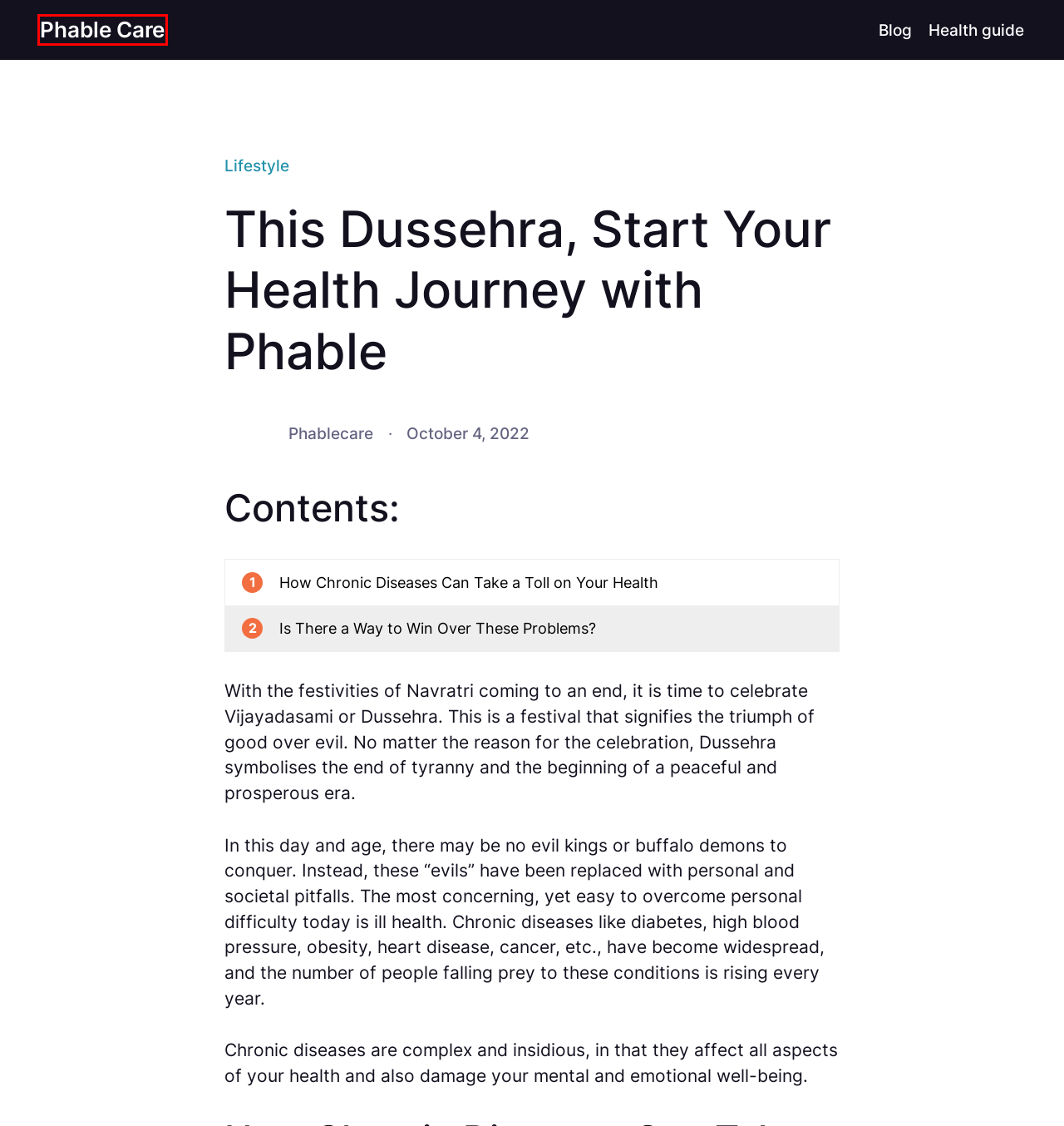Given a screenshot of a webpage with a red bounding box highlighting a UI element, choose the description that best corresponds to the new webpage after clicking the element within the red bounding box. Here are your options:
A. Health Archives - Phable Care
B. Nutrition Archives - Phable Care
C. Deep dive Archives - Phable Care
D. Editorial Archives - Phable Care
E. Demystifying PCOS: What are the Causes and Symptoms of PCOS?
F. Phable care medical blog - Phable Care
G. Lifestyle Archives - Phable Care
H. Health guide Archives - Phable Care

F